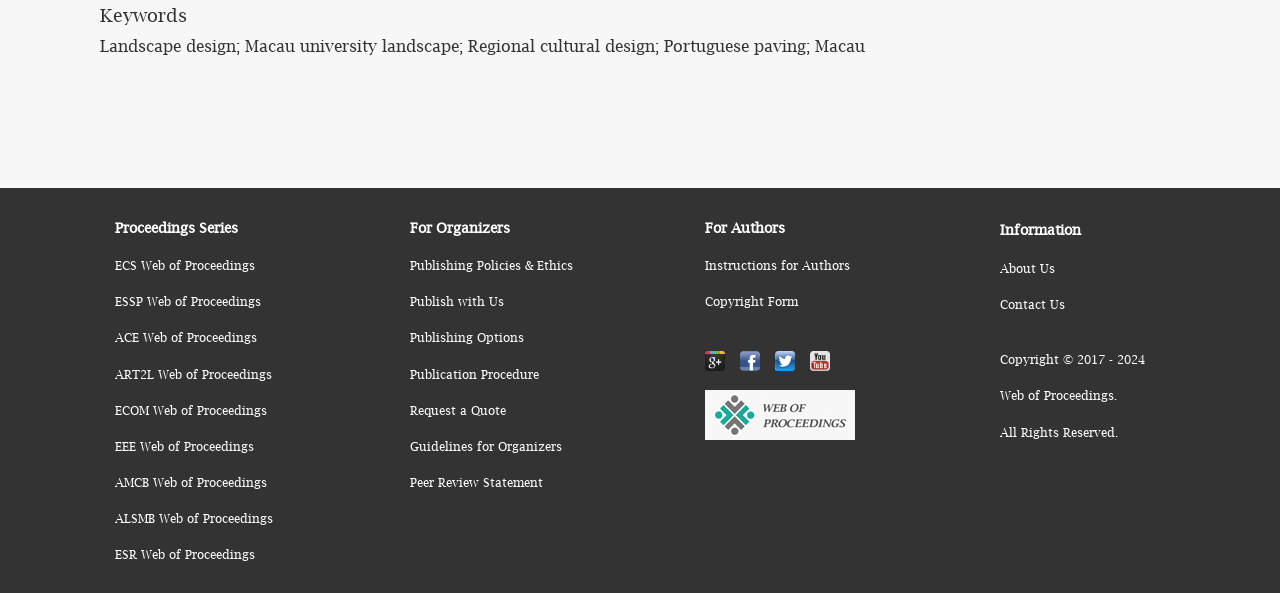Please find the bounding box coordinates of the element that needs to be clicked to perform the following instruction: "Click on Proceedings Series". The bounding box coordinates should be four float numbers between 0 and 1, represented as [left, top, right, bottom].

[0.078, 0.351, 0.285, 0.419]